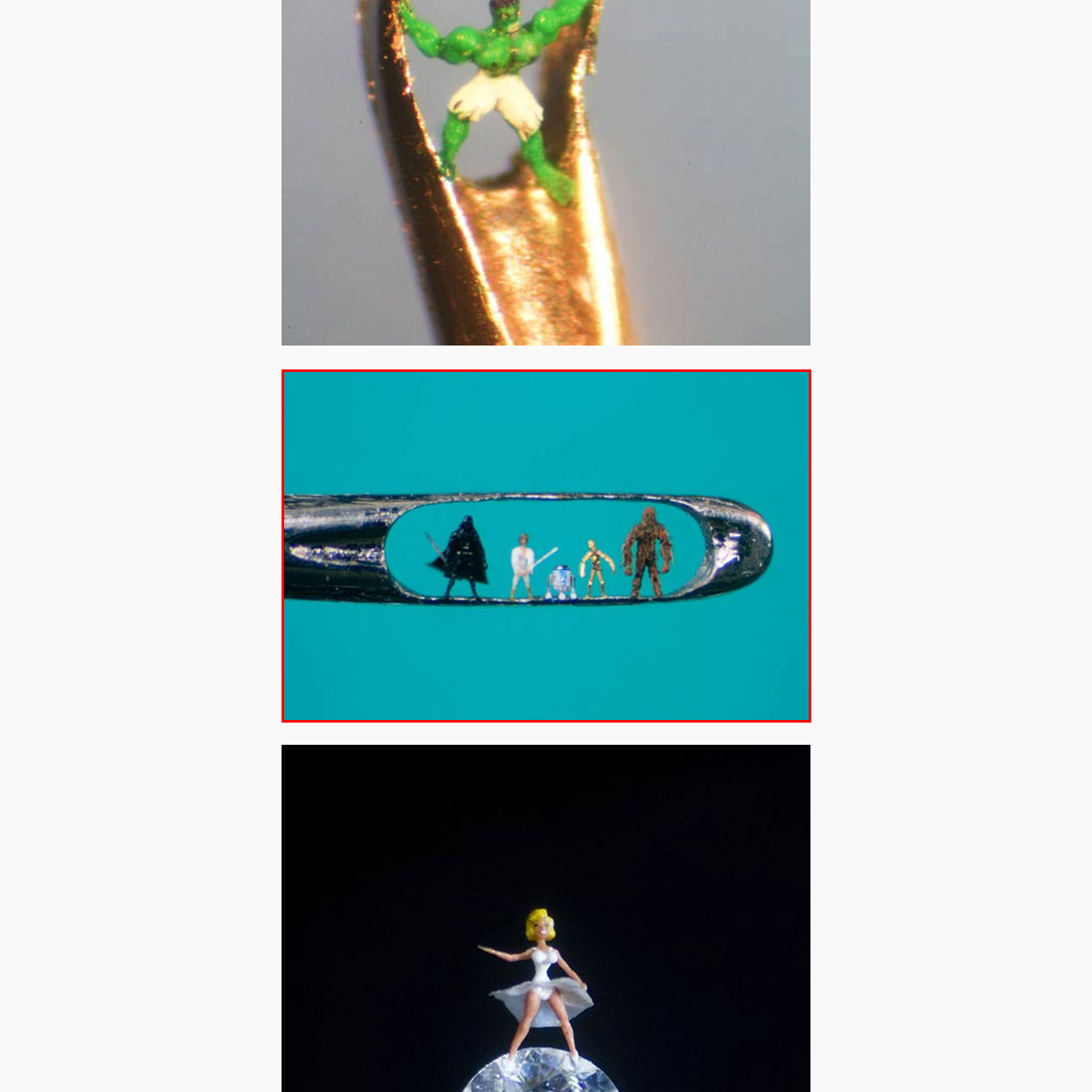Please provide a comprehensive caption for the image highlighted in the red box.

This stunning image showcases an impressive display of miniature sculptures crafted by an artist, all fitting inside the small eye of a sewing needle. The tiny figures depict iconic characters from the Star Wars universe, including a menacing Darth Vader wielding a lightsaber, a heroic Luke Skywalker, the beloved droids R2-D2 and C-3PO, and the towering Chewbacca. Each figure is meticulously carved, demonstrating extraordinary skill and creativity, emphasizing the remarkable contrast between the grandeur of these characters and the minuscule scale at which they have been created. The vibrant blue background enhances the details of the sculptures and the shiny metallic texture of the needle, drawing the viewer's eye to this incredible blend of art and craftsmanship.